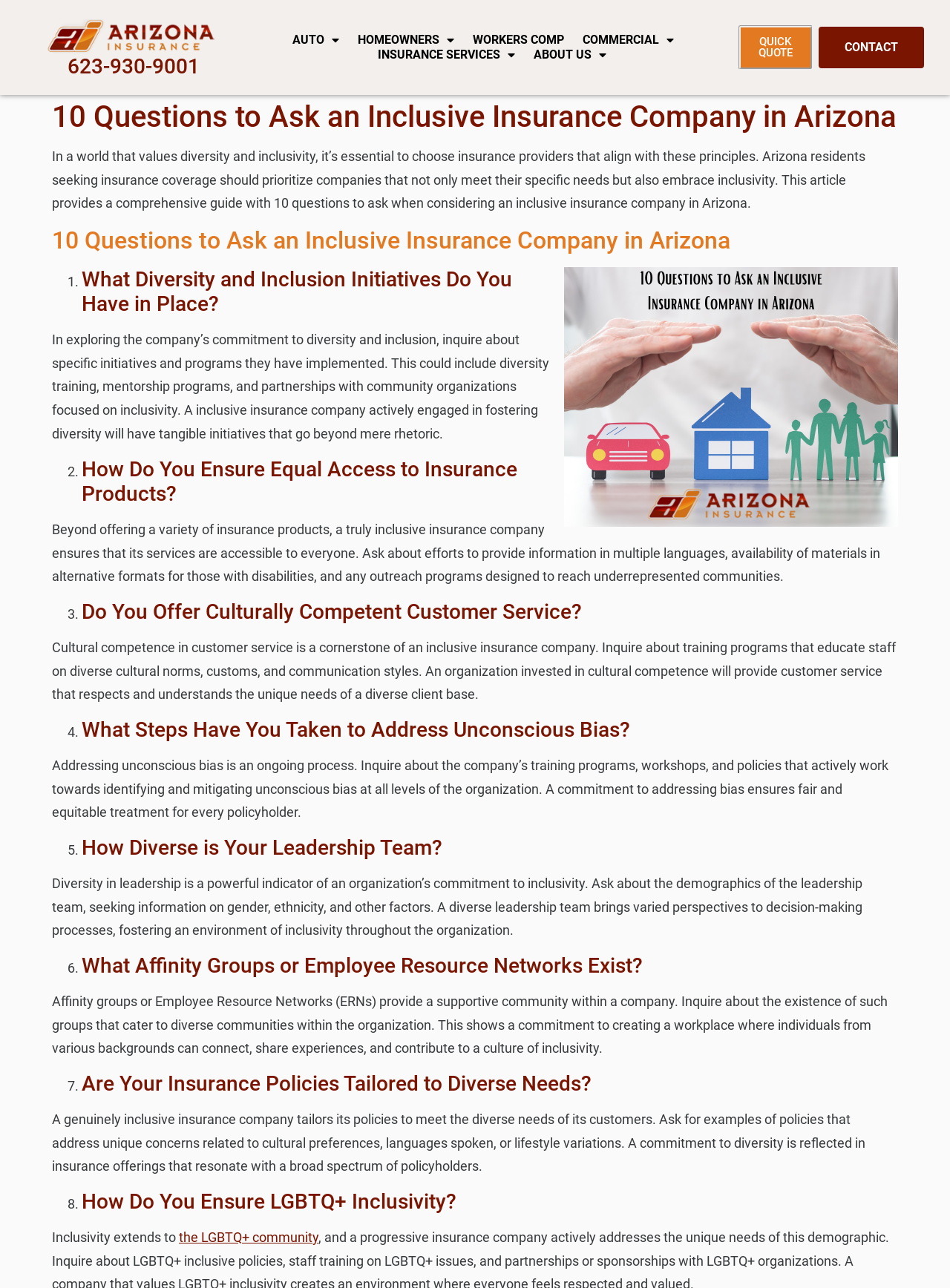What is the phone number on the webpage?
Please respond to the question with as much detail as possible.

I found the phone number by looking at the heading element with the text '623-930-9001' which is located at the top of the webpage.